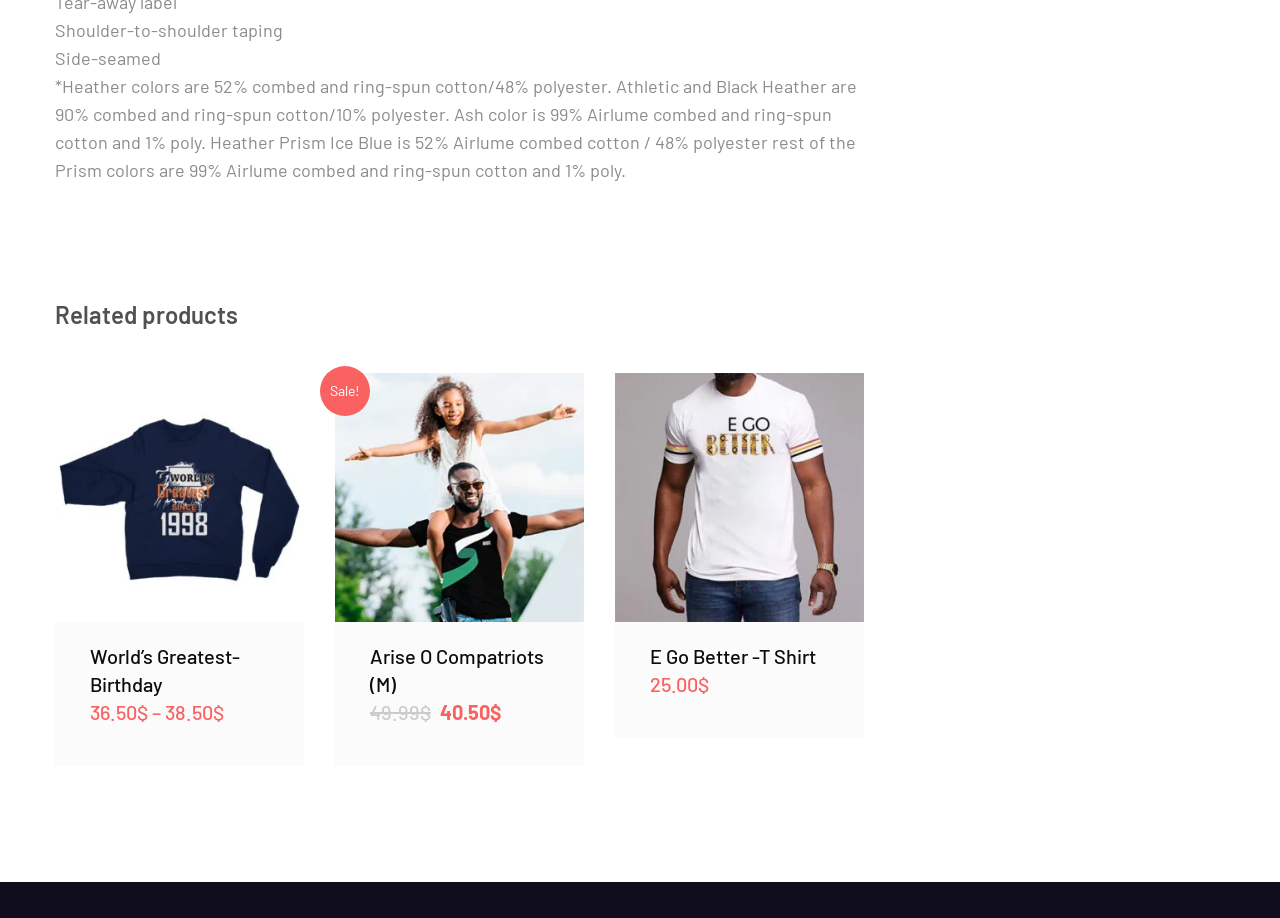What is the price range of 'World’s Greatest-Birthday'?
Offer a detailed and exhaustive answer to the question.

I found the price range by looking at the text elements on the webpage. Specifically, I saw the text '$36.50' and '$38.50' which indicate the price range of the product 'World’s Greatest-Birthday'.